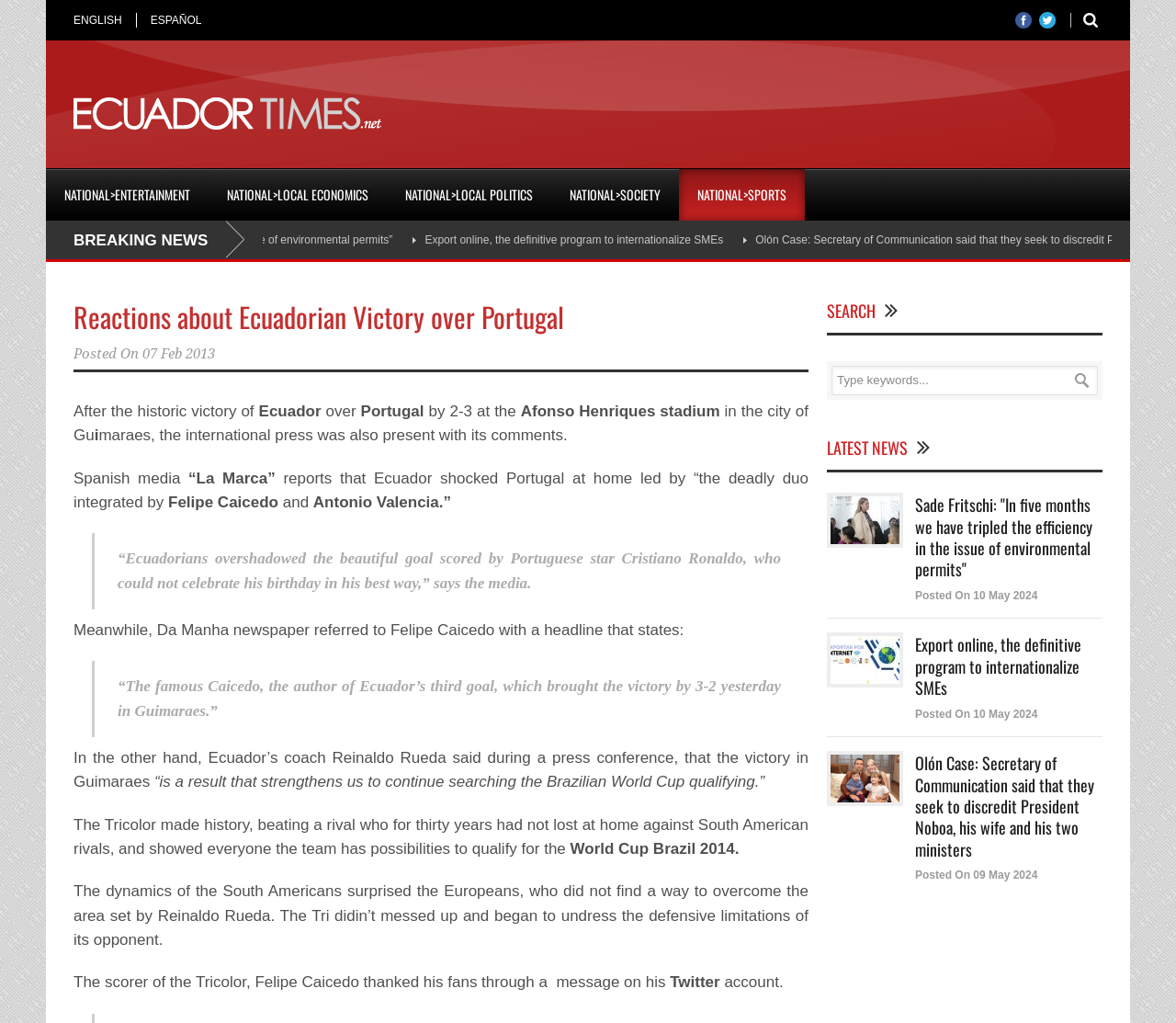Find and provide the bounding box coordinates for the UI element described here: "aria-label="Advertisement" name="aswift_0" title="Advertisement"". The coordinates should be given as four float numbers between 0 and 1: [left, top, right, bottom].

[0.369, 0.071, 0.938, 0.152]